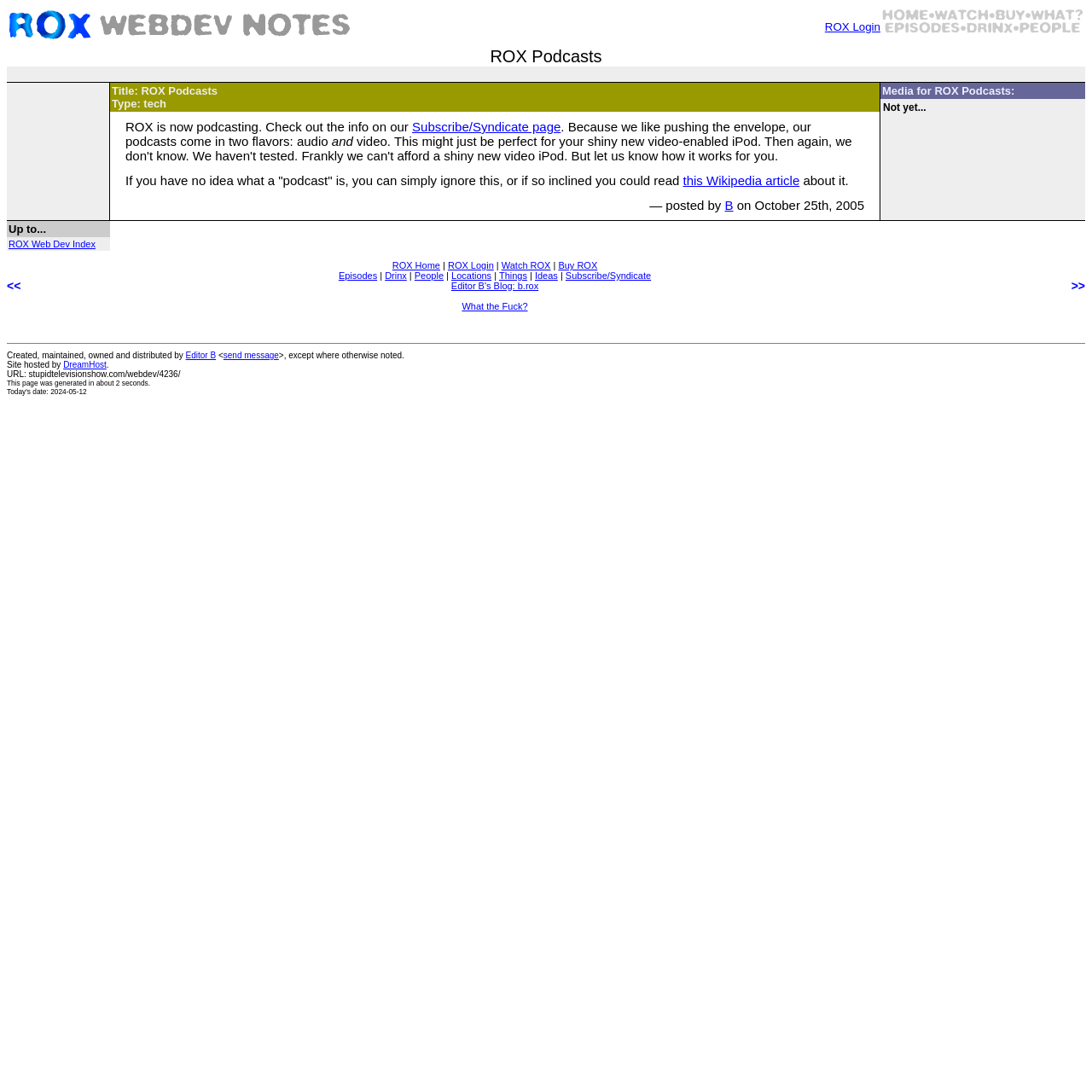Given the following UI element description: "Entries feed", find the bounding box coordinates in the webpage screenshot.

None